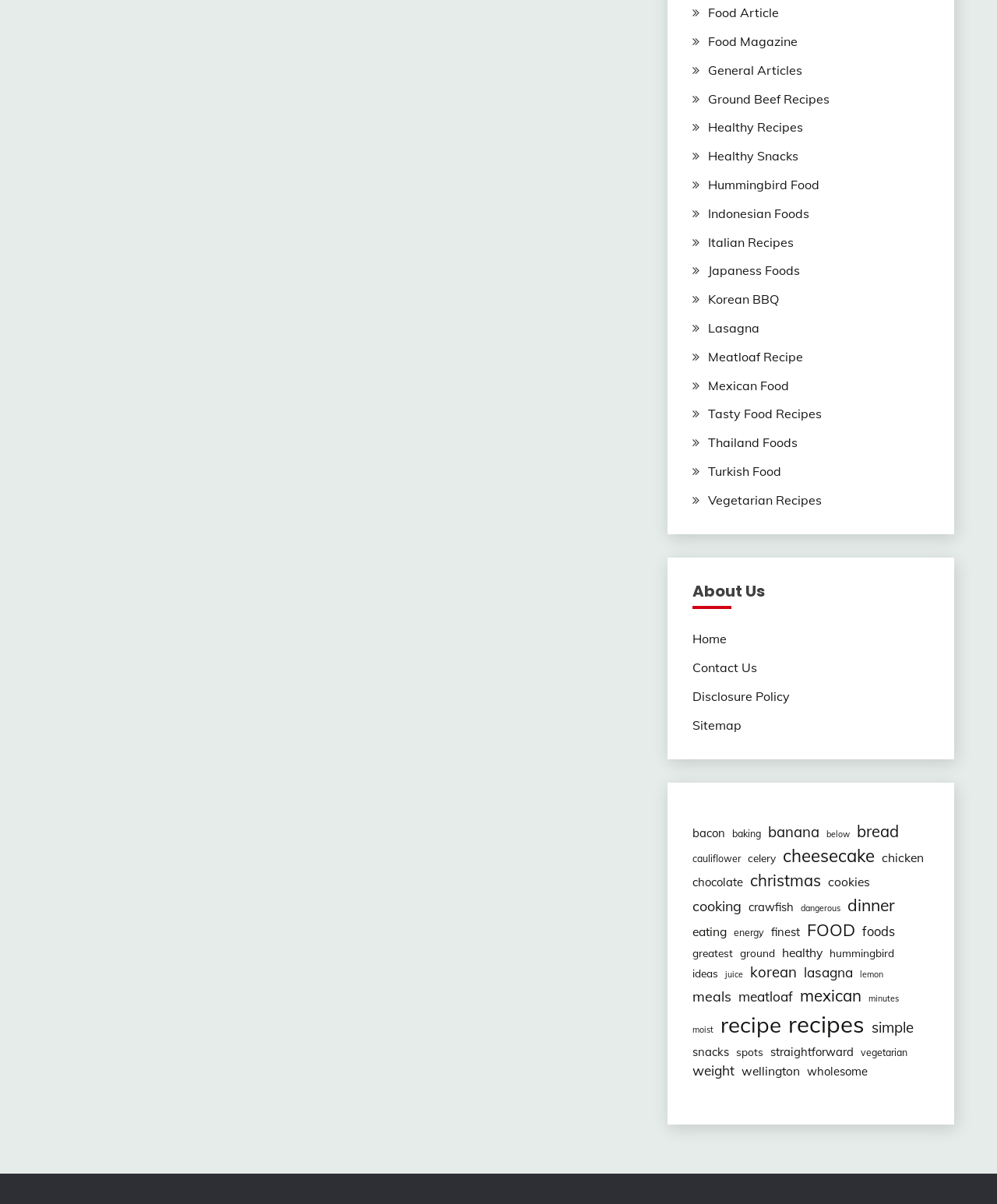Locate the bounding box coordinates of the clickable area needed to fulfill the instruction: "Read about Lasagna".

[0.71, 0.266, 0.761, 0.279]